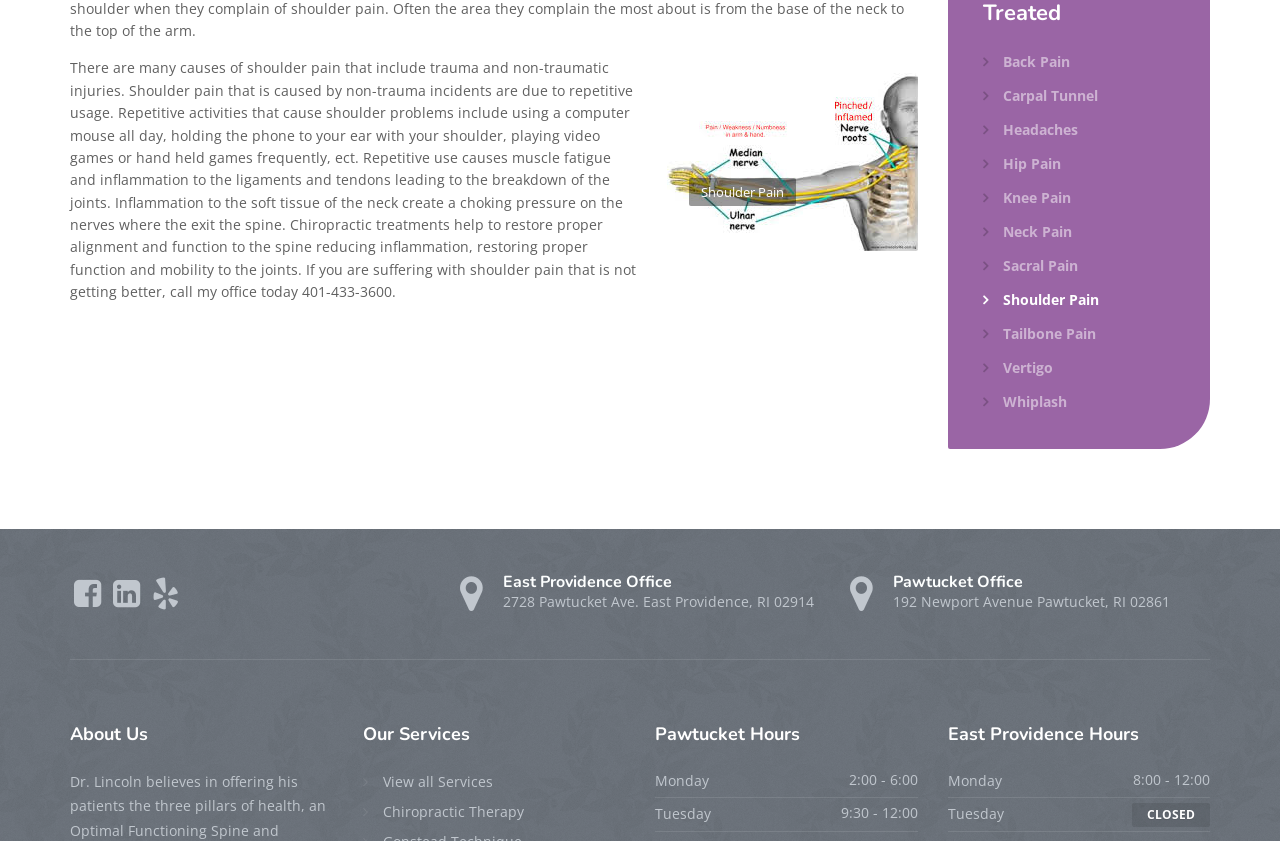Extract the bounding box coordinates for the UI element described as: "Carpal Tunnel".

[0.768, 0.1, 0.857, 0.128]